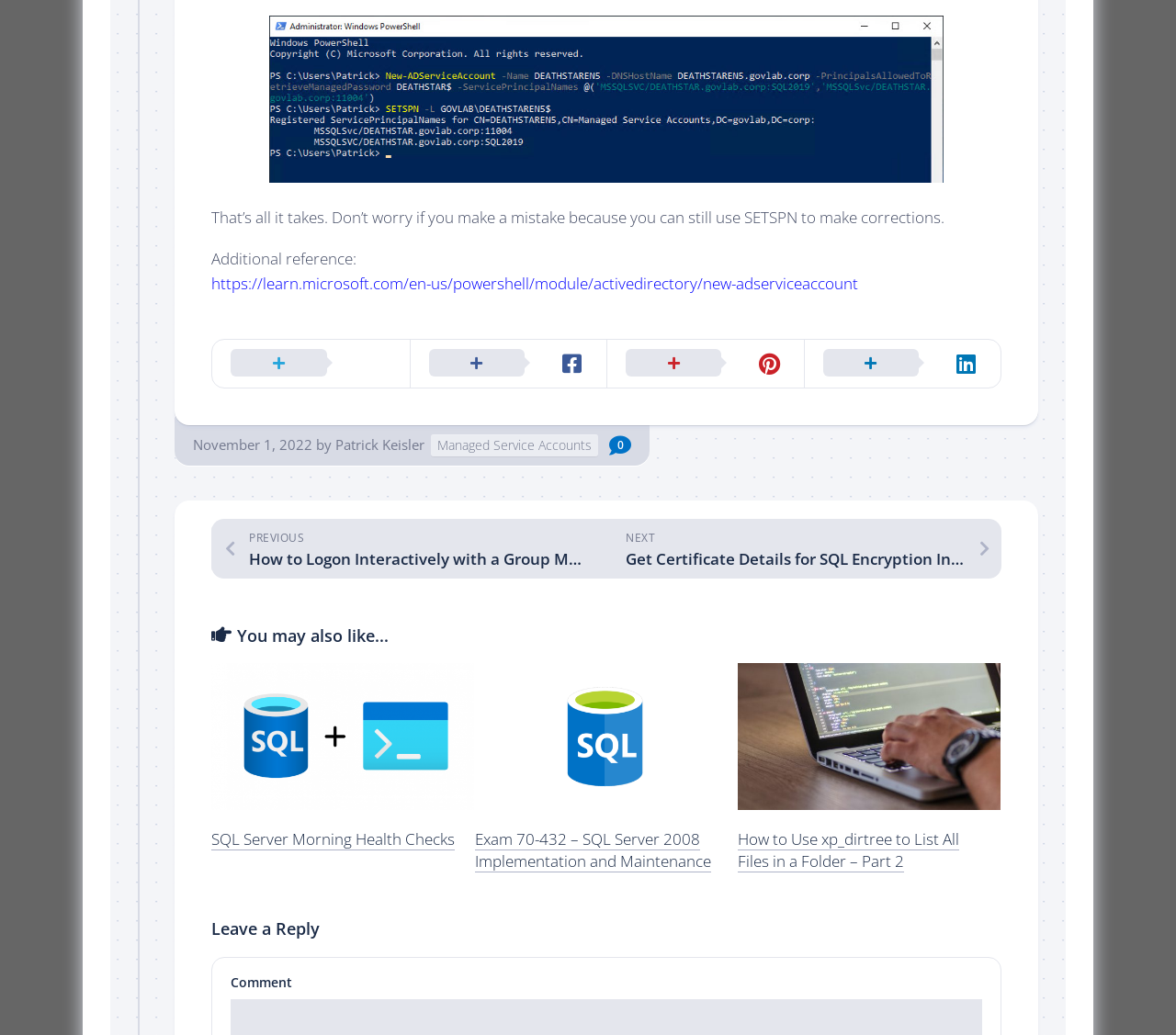Find the bounding box coordinates of the element's region that should be clicked in order to follow the given instruction: "Subscribe to the newsletter". The coordinates should consist of four float numbers between 0 and 1, i.e., [left, top, right, bottom].

None